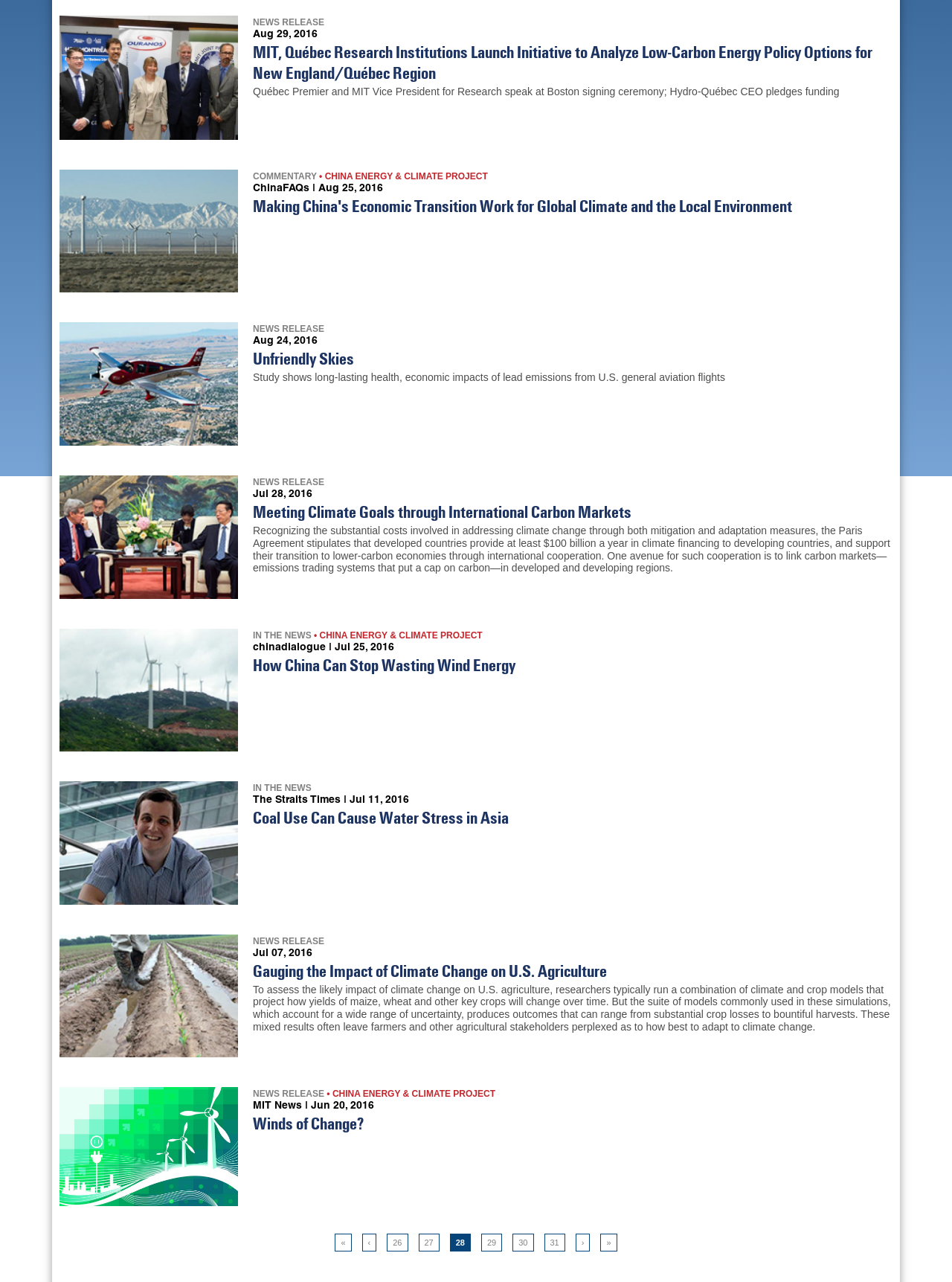Identify the bounding box for the element characterized by the following description: "MIT News".

[0.266, 0.857, 0.317, 0.867]